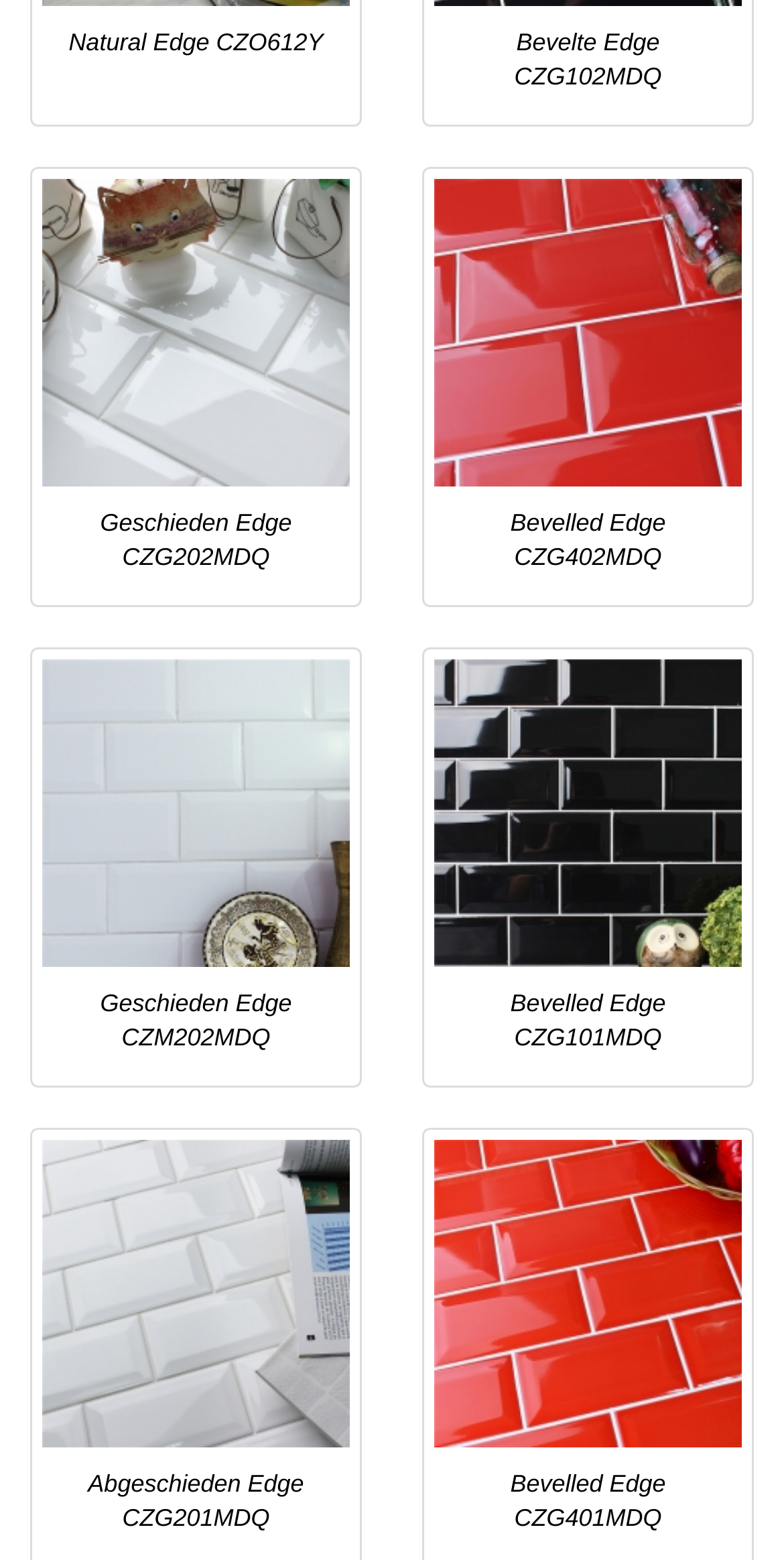Locate the bounding box coordinates of the element that should be clicked to fulfill the instruction: "Click the main menu button".

None